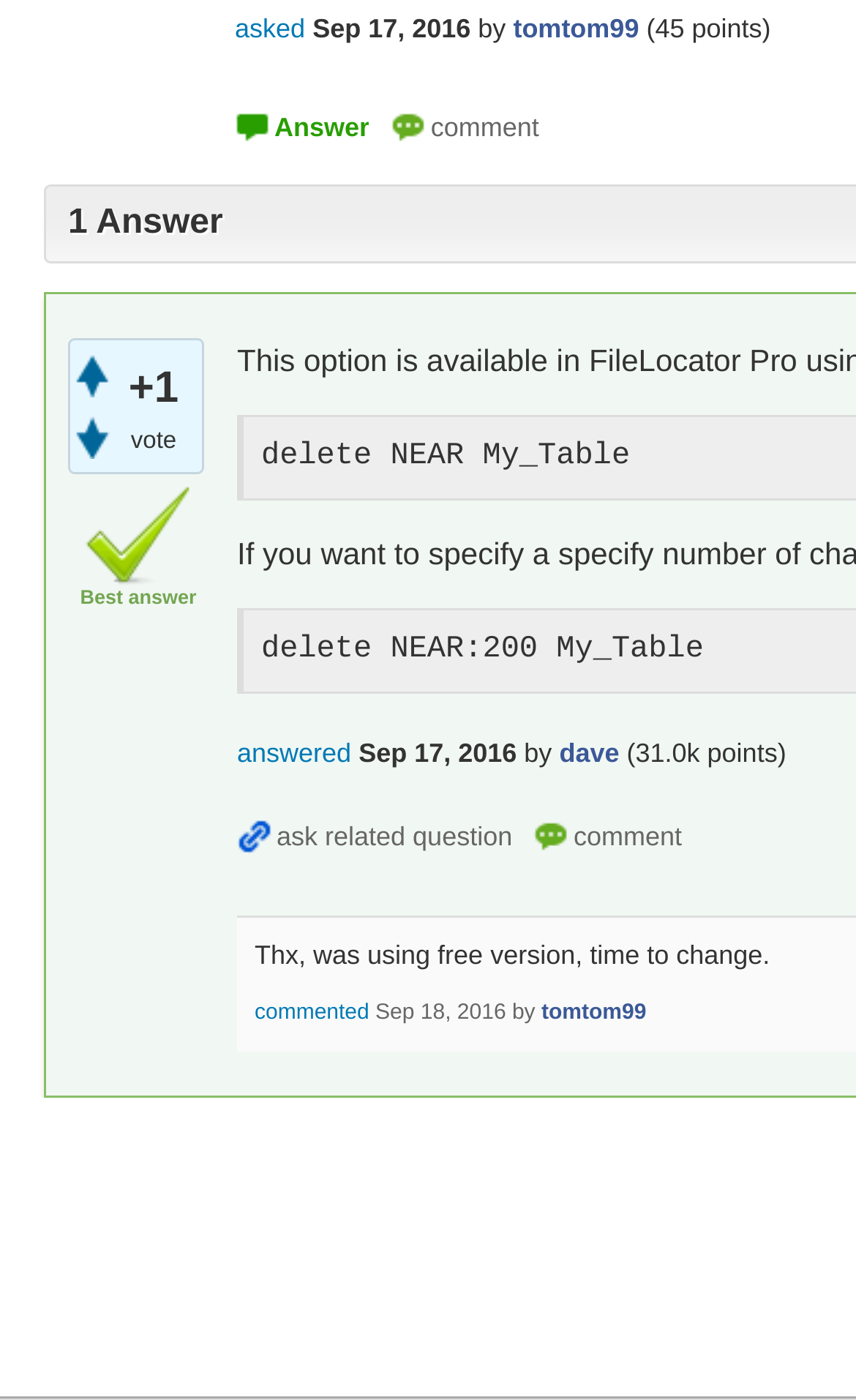Please find the bounding box for the UI component described as follows: "Navigation Menu".

None